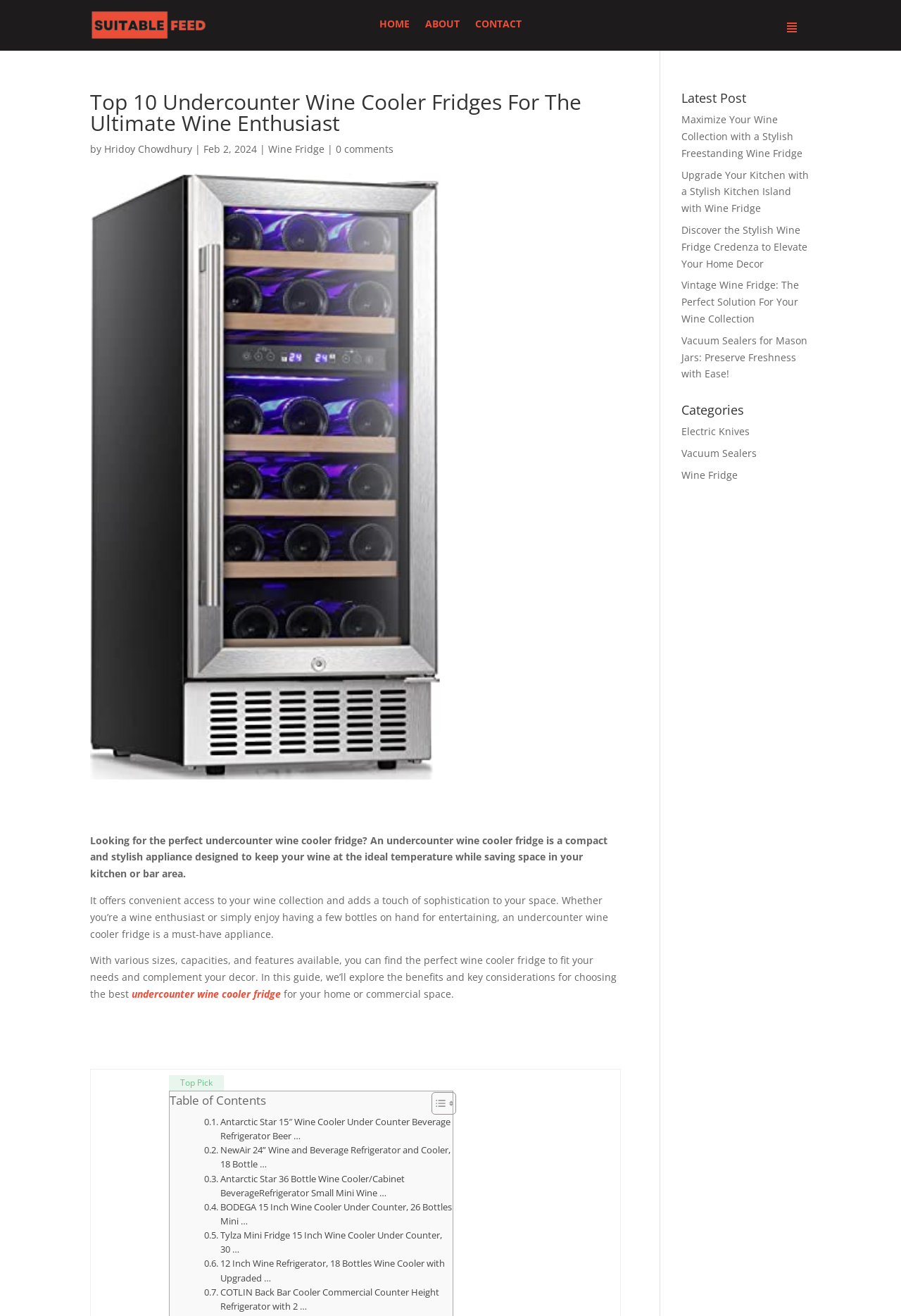What is the date of the article?
Give a one-word or short-phrase answer derived from the screenshot.

Feb 2, 2024